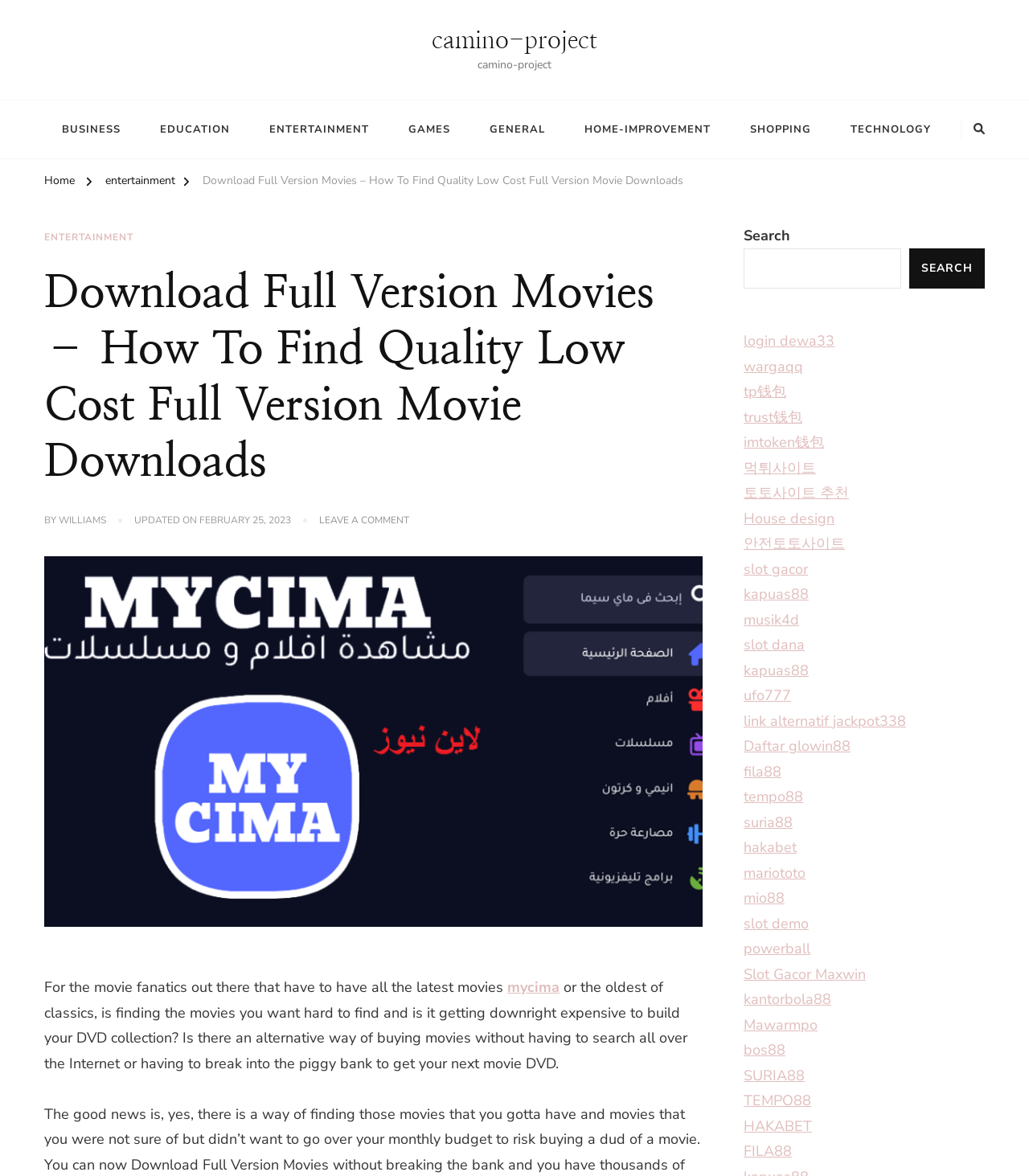Please locate the clickable area by providing the bounding box coordinates to follow this instruction: "Click on the 'mycima' link".

[0.493, 0.831, 0.544, 0.848]